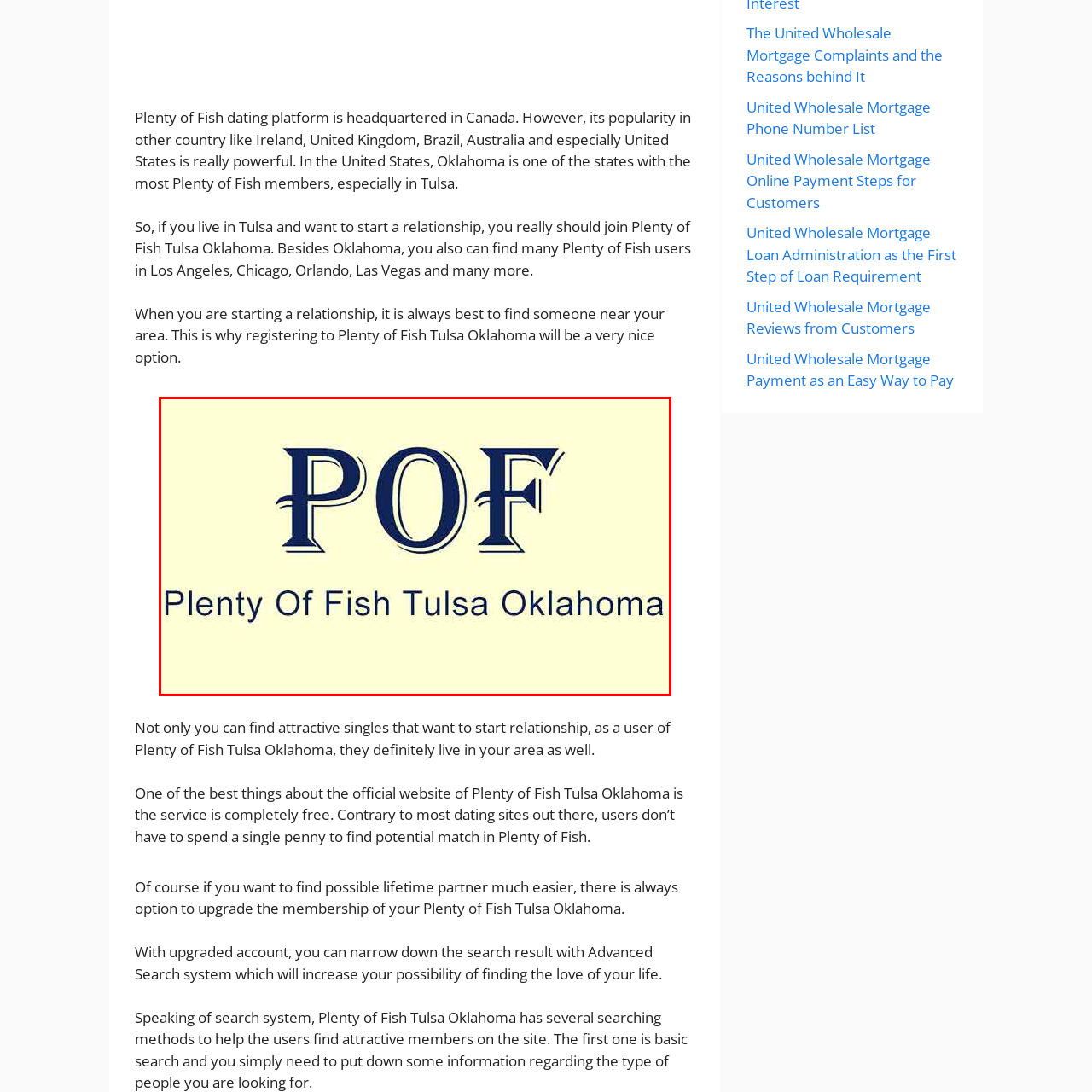Compose a thorough description of the image encased in the red perimeter.

The image features the branding logo for "Plenty Of Fish," specifically highlighting its Tulsa, Oklahoma branch. The design prominently displays the acronym "POF" in bold, stylized letters, merging modern aesthetics with a clean and professional look. Beneath this, the full name "Plenty Of Fish Tulsa Oklahoma" is clearly written, emphasizing the platform's regional focus. This logo represents a popular dating service where users in Tulsa can connect with attractive singles in their area, underscoring the platform's commitment to fostering local relationships. The overall design conveys a friendly and approachable online dating environment.